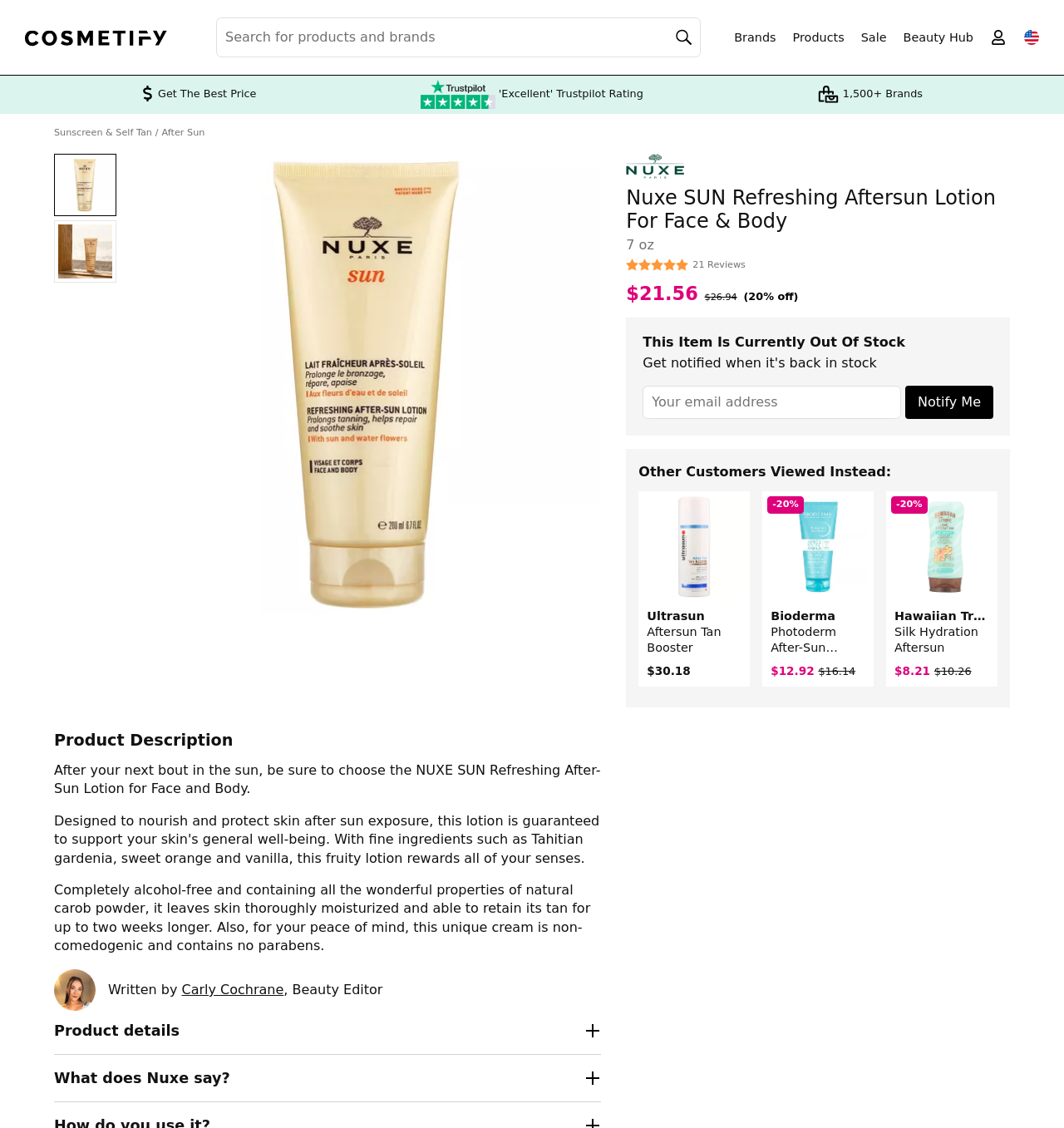Can you identify the bounding box coordinates of the clickable region needed to carry out this instruction: 'Search for beauty products'? The coordinates should be four float numbers within the range of 0 to 1, stated as [left, top, right, bottom].

[0.203, 0.015, 0.659, 0.051]